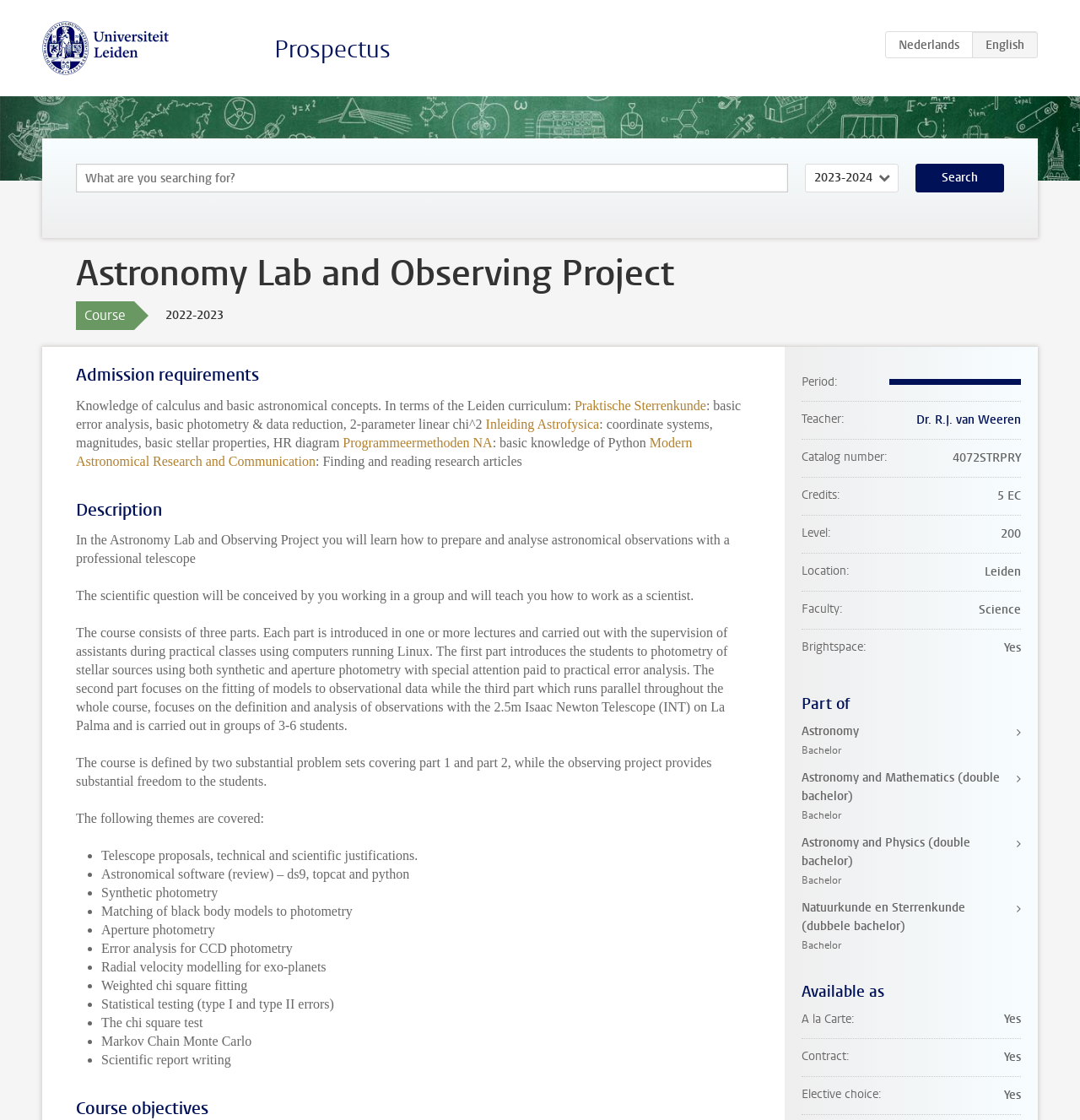What is the name of the project?
Provide a one-word or short-phrase answer based on the image.

Astronomy Lab and Observing Project